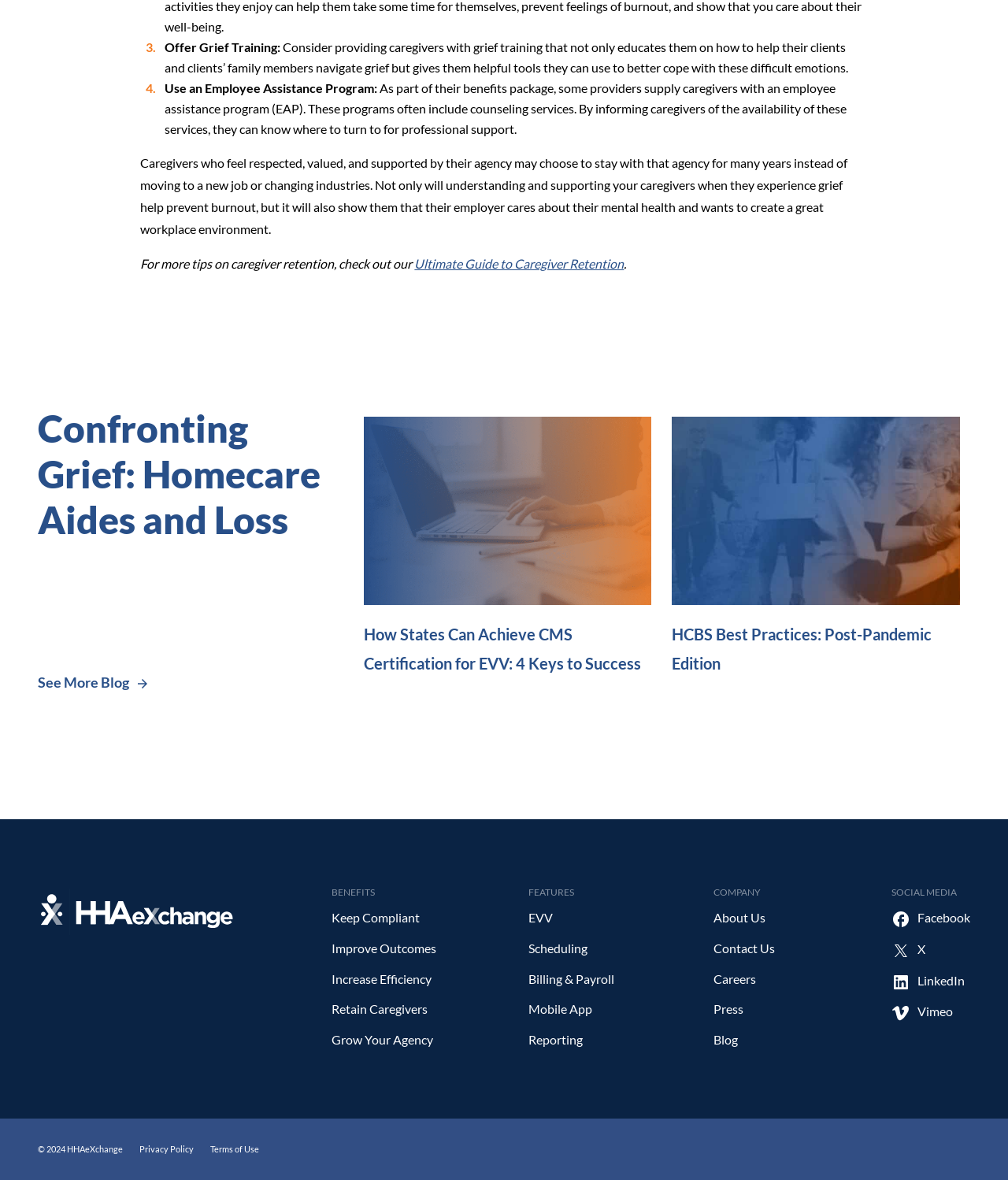Find the bounding box coordinates for the element that must be clicked to complete the instruction: "Check the Privacy Policy". The coordinates should be four float numbers between 0 and 1, indicated as [left, top, right, bottom].

[0.123, 0.961, 0.192, 0.987]